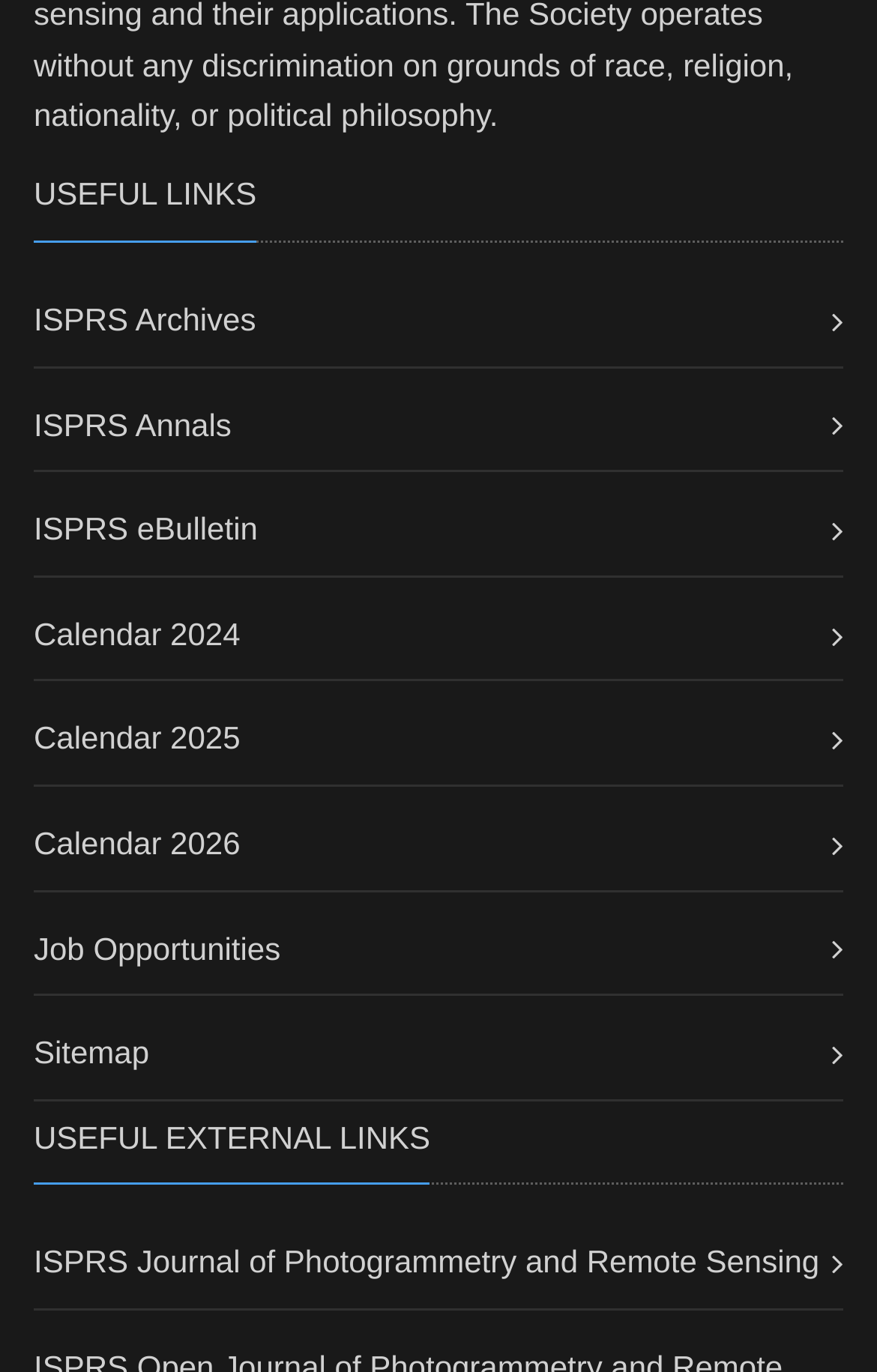Specify the bounding box coordinates of the region I need to click to perform the following instruction: "Click on the 'Submit' button". The coordinates must be four float numbers in the range of 0 to 1, i.e., [left, top, right, bottom].

None